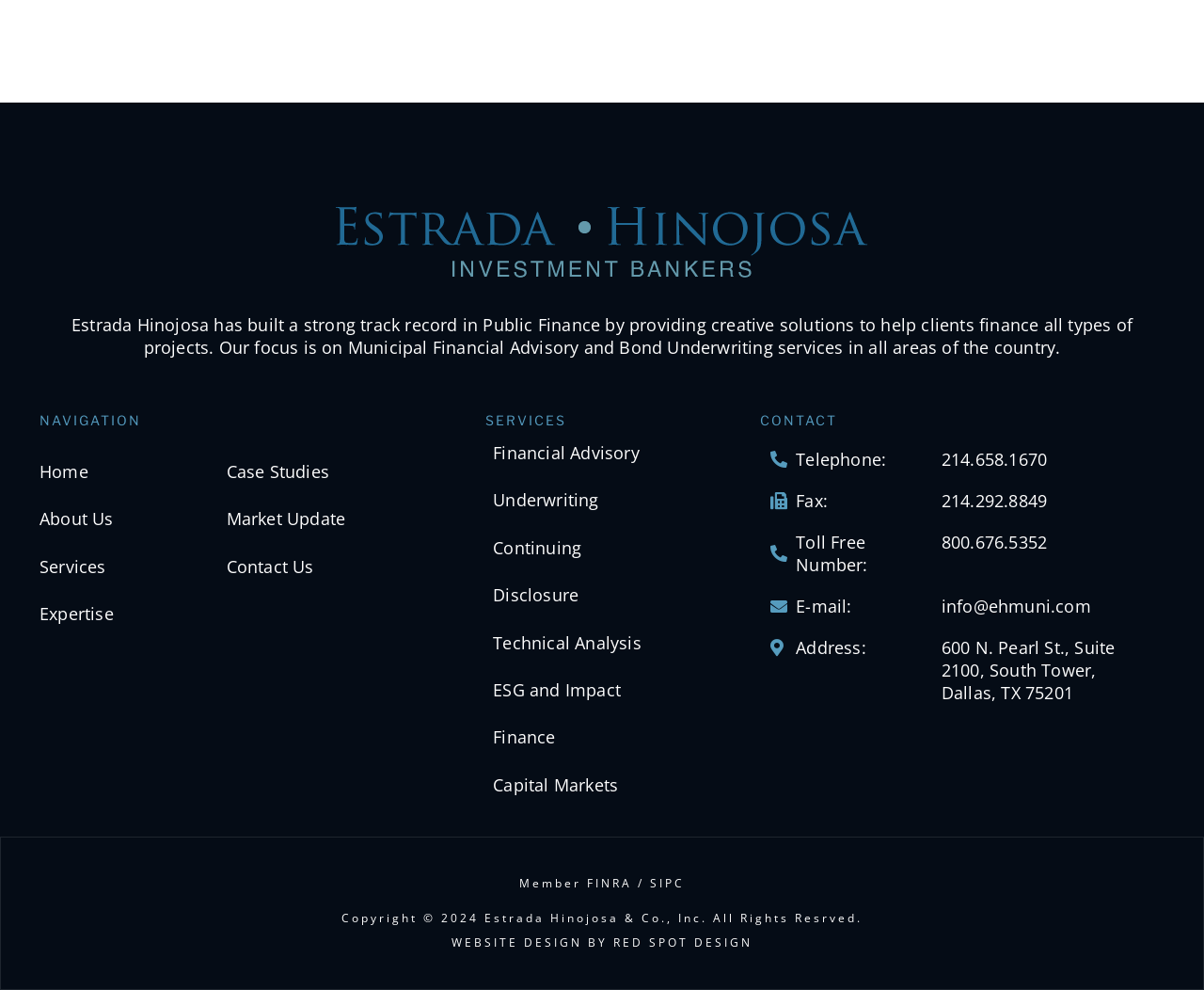What is the company's address?
Provide a detailed answer to the question, using the image to inform your response.

By looking at the StaticText element with the text '600 N. Pearl St., Suite 2100, South Tower, Dallas, TX 75201', which is located next to the StaticText element with the text 'Address:', we can determine that the company's address is 600 N. Pearl St., Suite 2100, South Tower, Dallas, TX 75201.